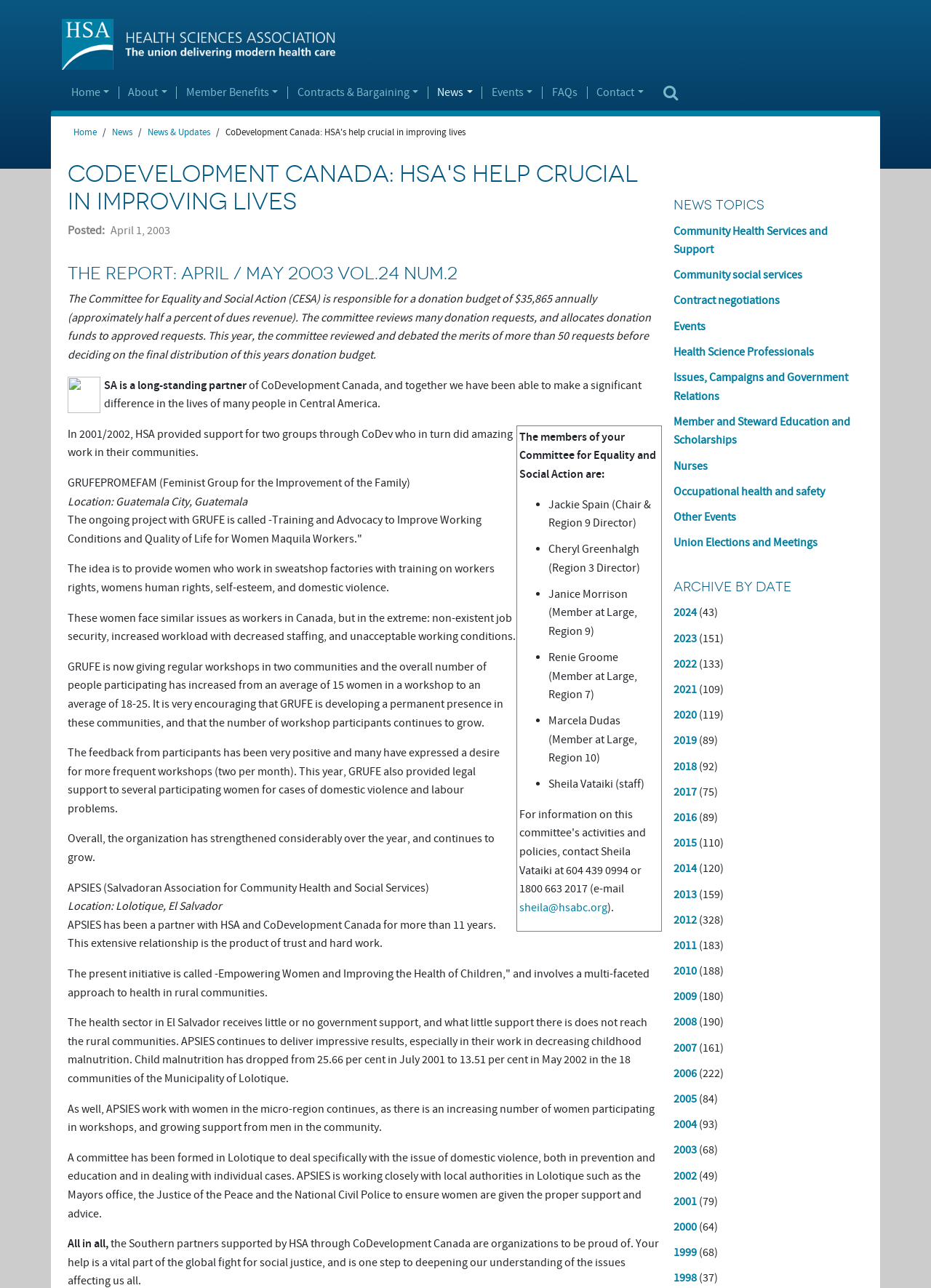Summarize the webpage with intricate details.

The webpage is about the Health Sciences Association (HSA) and its partnership with CoDevelopment Canada. At the top, there is a navigation menu with links to "Home", "About", "Member Benefits", "Contracts & Bargaining", "News", "Events", and "FAQs". Below the navigation menu, there is a breadcrumb trail showing the current page's location within the website.

The main content of the page is an article titled "The Report: April / May 2003 vol.24 num.2". The article discusses HSA's help in improving lives through its partnership with CoDevelopment Canada. It mentions that HSA provided support for two groups, GRUFEPROMEFAM (Feminist Group for the Improvement of the Family) and APSIES (Salvadoran Association for Community Health and Social Services), which are doing amazing work in their communities.

The article provides details about the projects supported by HSA, including training and advocacy to improve working conditions and quality of life for women maquila workers in Guatemala, and empowering women and improving the health of children in rural communities in El Salvador. It also mentions the positive impact of these projects, such as the decrease in child malnutrition and the growth of women's participation in workshops.

On the right side of the page, there is a section titled "NEWS TOPICS" with links to various news categories, including "Community Health Services and Support", "Community social services", and "Contract negotiations". Below this section, there is an "ARCHIVE BY DATE" section with links to news archives from 2024 and 2023.

There are several images on the page, including a logo at the top and an image at the bottom. The page also has a "Skip to main content" link at the top for accessibility purposes.